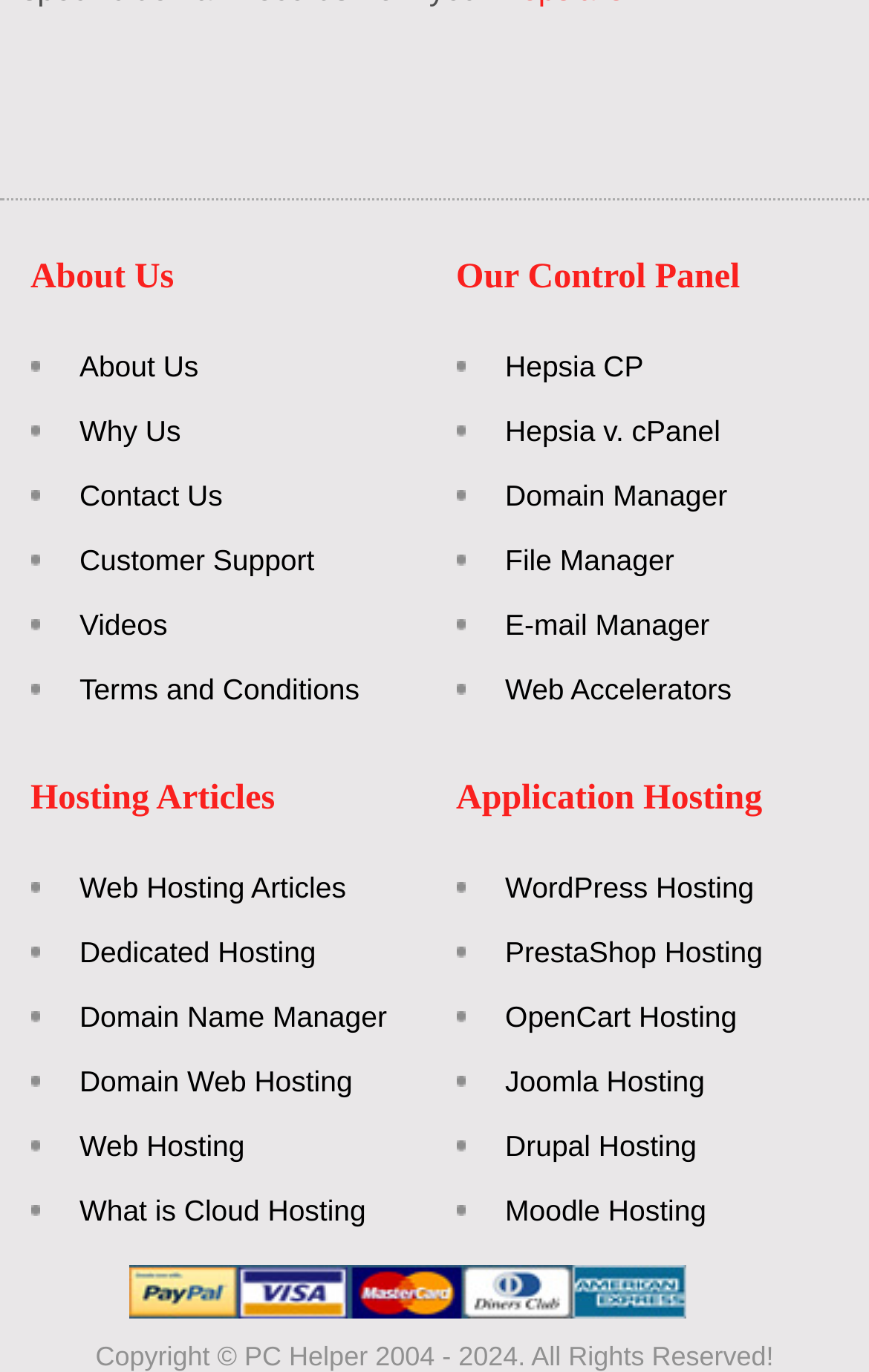Please specify the bounding box coordinates of the region to click in order to perform the following instruction: "explore WordPress Hosting".

[0.563, 0.63, 0.868, 0.664]